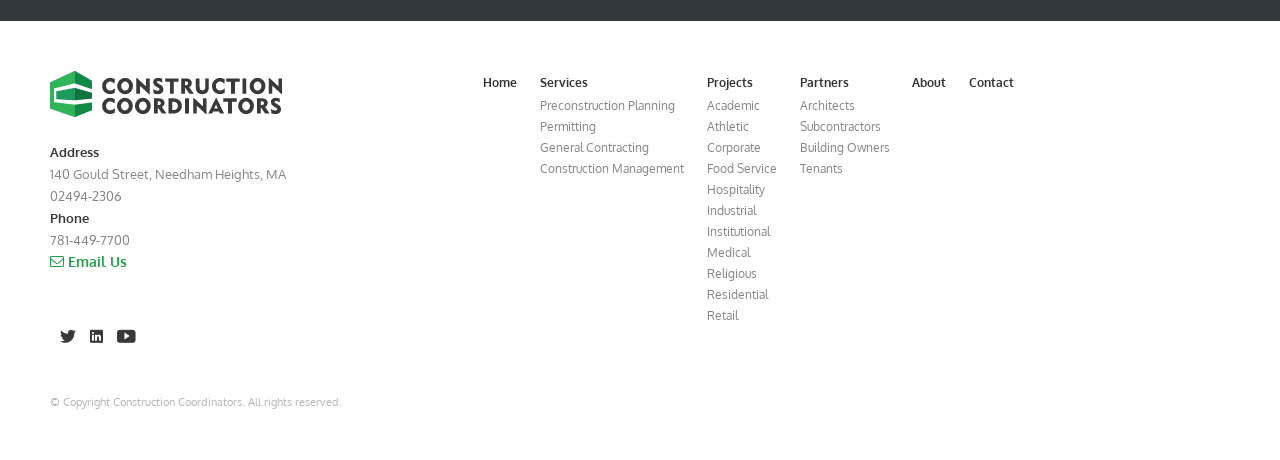Determine the bounding box coordinates for the clickable element required to fulfill the instruction: "View the Address". Provide the coordinates as four float numbers between 0 and 1, i.e., [left, top, right, bottom].

[0.039, 0.361, 0.223, 0.444]